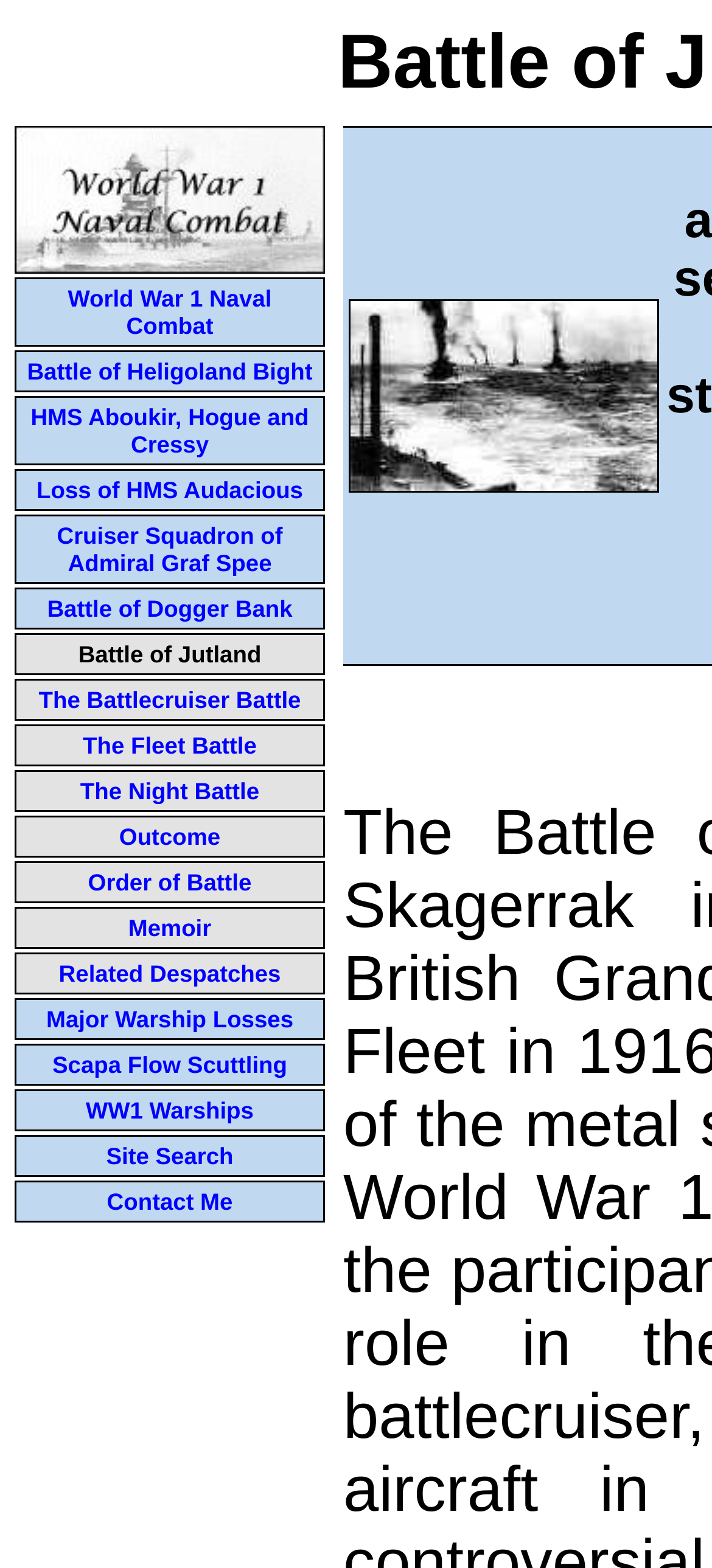Please respond to the question using a single word or phrase:
What is the last link on the webpage?

Contact Me